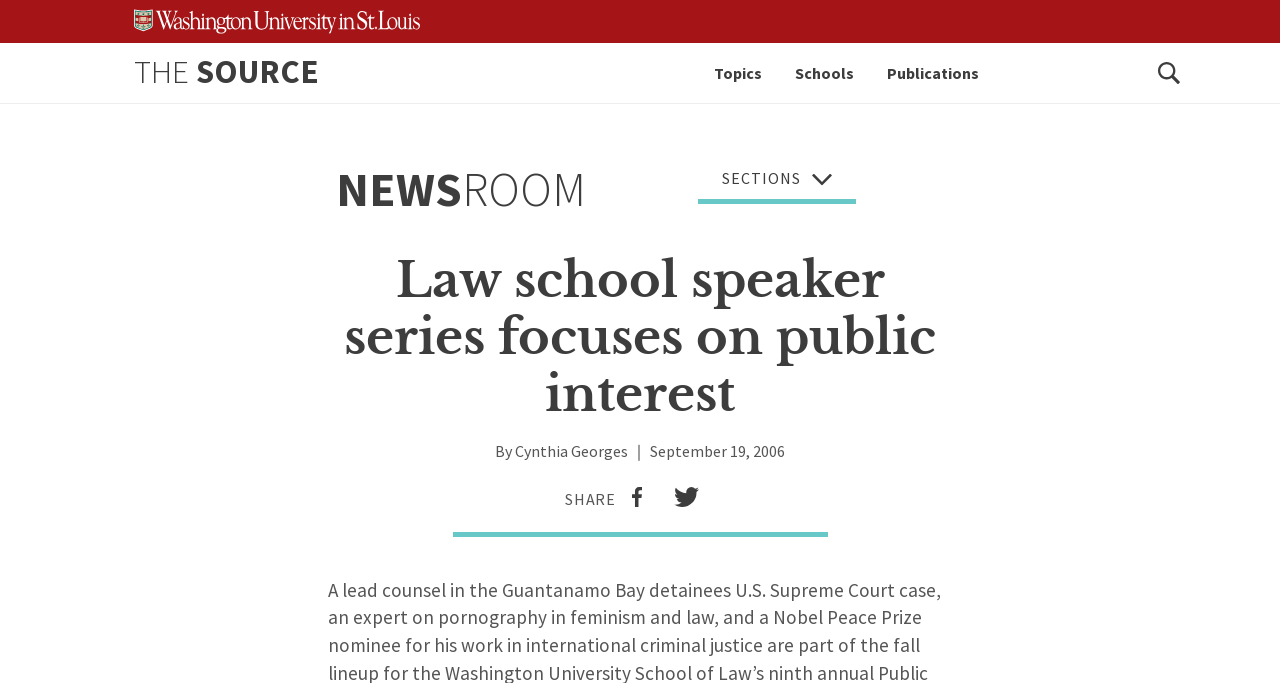From the given element description: "Search", find the bounding box for the UI element. Provide the coordinates as four float numbers between 0 and 1, in the order [left, top, right, bottom].

[0.894, 0.062, 0.933, 0.15]